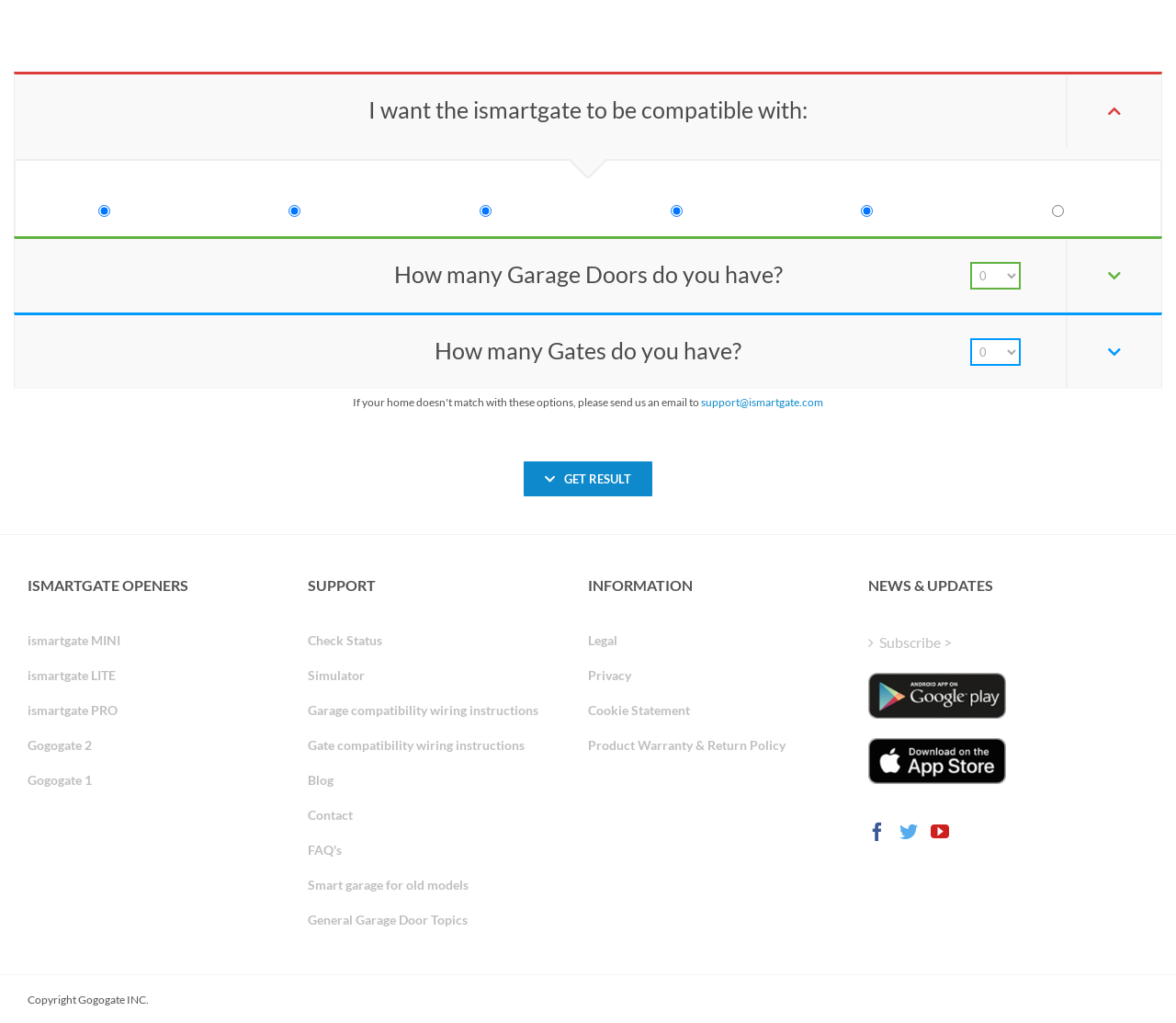Determine the bounding box coordinates of the UI element that matches the following description: "Get Result". The coordinates should be four float numbers between 0 and 1 in the format [left, top, right, bottom].

[0.445, 0.45, 0.555, 0.486]